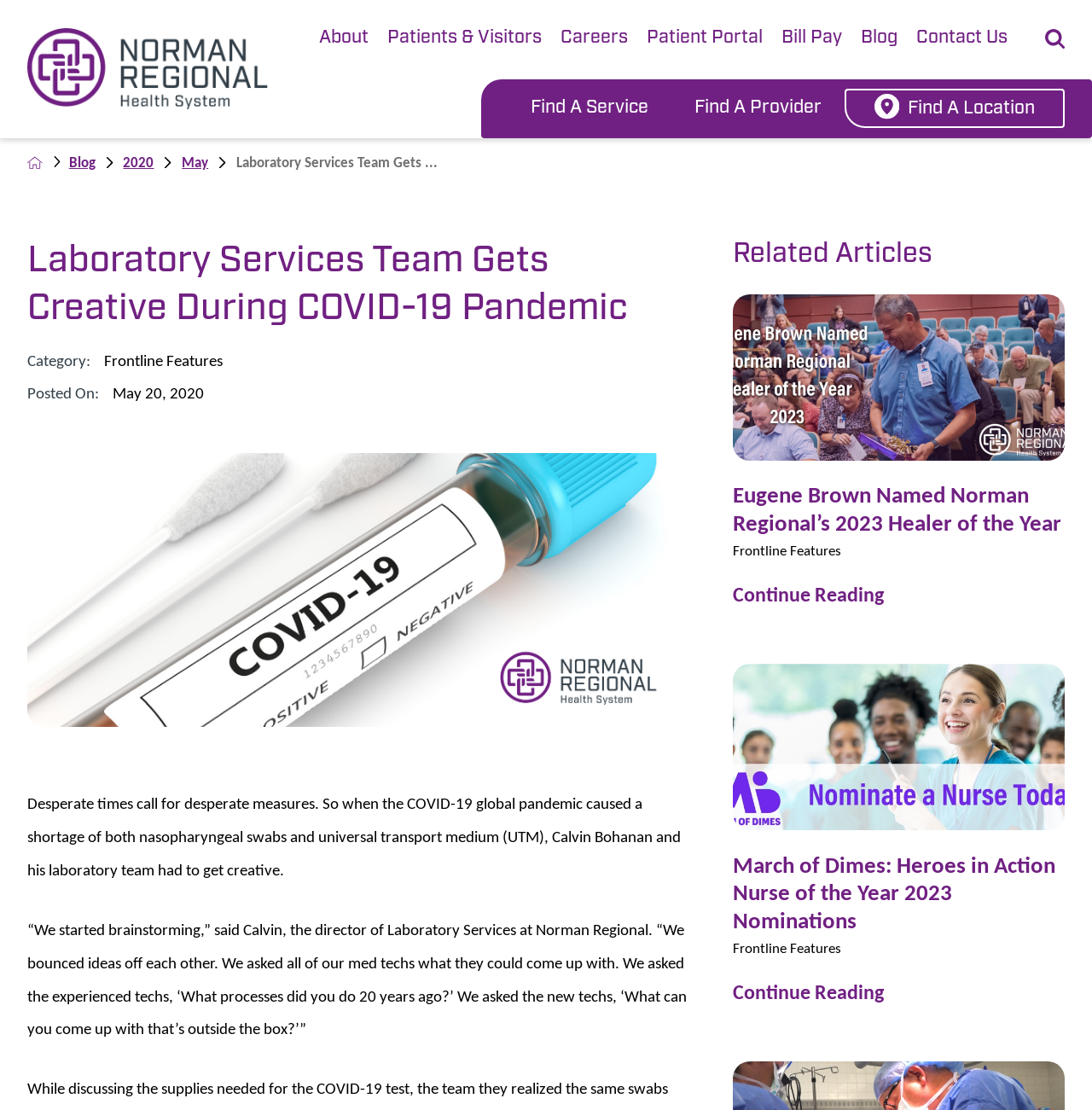Using the description: "Careers", identify the bounding box of the corresponding UI element in the screenshot.

[0.505, 0.0, 0.584, 0.071]